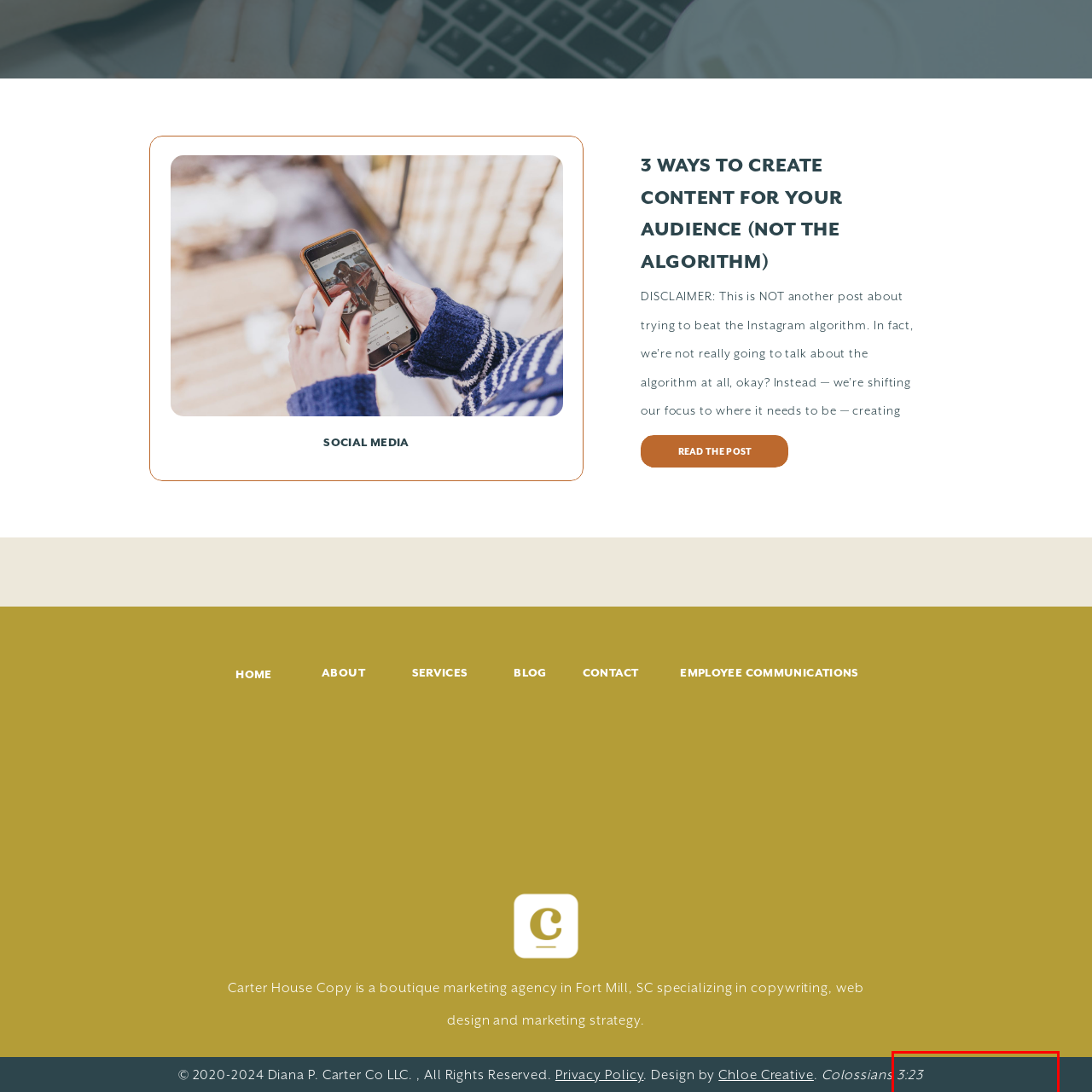Explain in detail what is shown in the red-bordered image.

This image showcases a stylishly designed text section featuring the citation "Colossians 3:23" prominently displayed in a modern font. The background is a deep shade of teal, creating a striking contrast with the text. The overall aesthetic suggests an emphasis on creativity and thoughtful presentation, aligning with themes of inspiration and motivation commonly found in content aimed at enhancing personal or professional growth. This visual is likely part of a broader message tailored for an audience interested in uplifting and engaging content, underscoring the importance of working with integrity and purpose in all endeavors.